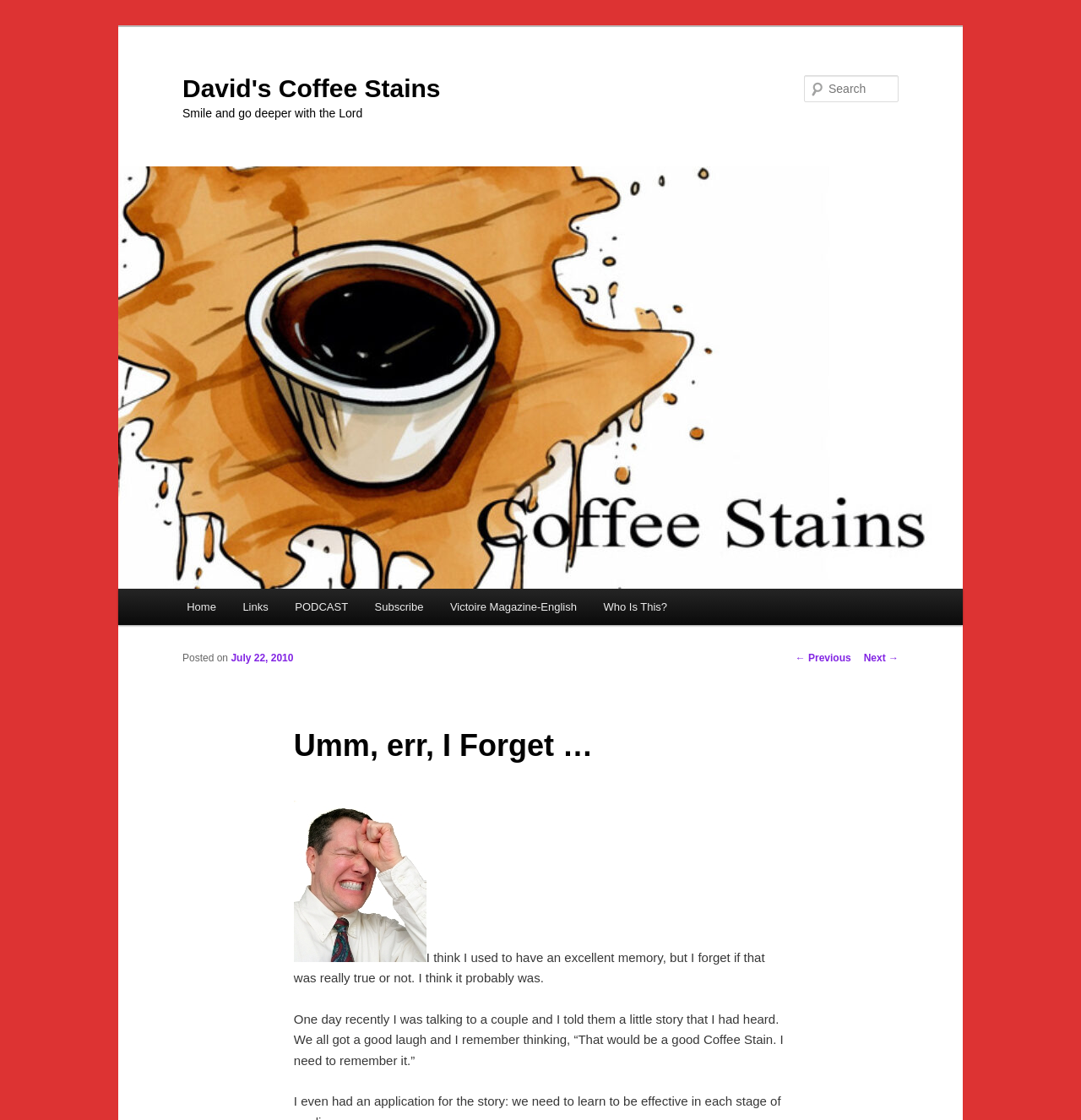Craft a detailed narrative of the webpage's structure and content.

The webpage is a blog post titled "Umm, err, I Forget…" on a website called "David's Coffee Stains". At the top left corner, there is a link to skip to the primary content. Below it, there is a heading with the website's title, "David's Coffee Stains", which is also a link. Next to it, there is another heading with the tagline "Smile and go deeper with the Lord".

On the right side of the page, there is a search bar with a label "Search" and a textbox to input search queries. Above the search bar, there is an image with the website's title, "David's Coffee Stains".

The main menu is located below the image, with links to "Home", "Links", "PODCAST", "Subscribe", "Victoire Magazine-English", and "Who Is This?". 

The blog post content starts below the main menu. The post title "Umm, err, I Forget …" is a heading, followed by the post date "July 22, 2010" which is a link. The post content is a series of paragraphs, with the first paragraph stating "I think I used to have an excellent memory, but I forget if that was really true or not. I think it probably was." and the second paragraph describing a story about telling a couple a joke. 

There is an image below the post content, and at the bottom of the page, there are links to navigate to the previous and next posts.